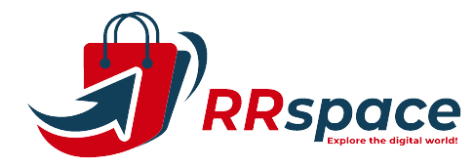What font style is used for the name 'RRspace'?
Can you offer a detailed and complete answer to this question?

The caption describes the font used for the name 'RRspace' as bold and modern, indicating a strong and contemporary visual representation of the brand's identity.